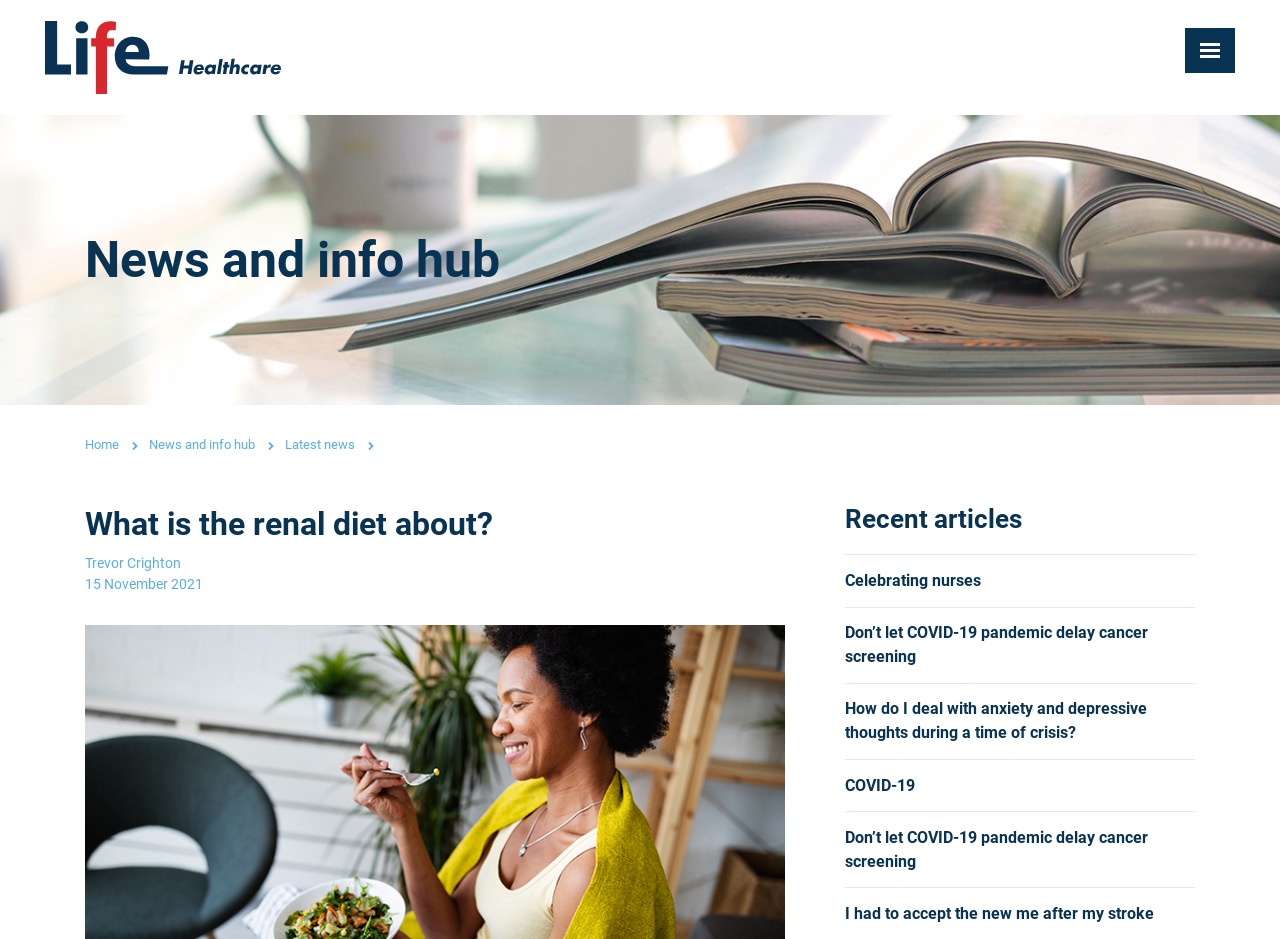Identify the bounding box coordinates of the specific part of the webpage to click to complete this instruction: "Check COVID-19 news".

[0.66, 0.826, 0.715, 0.846]